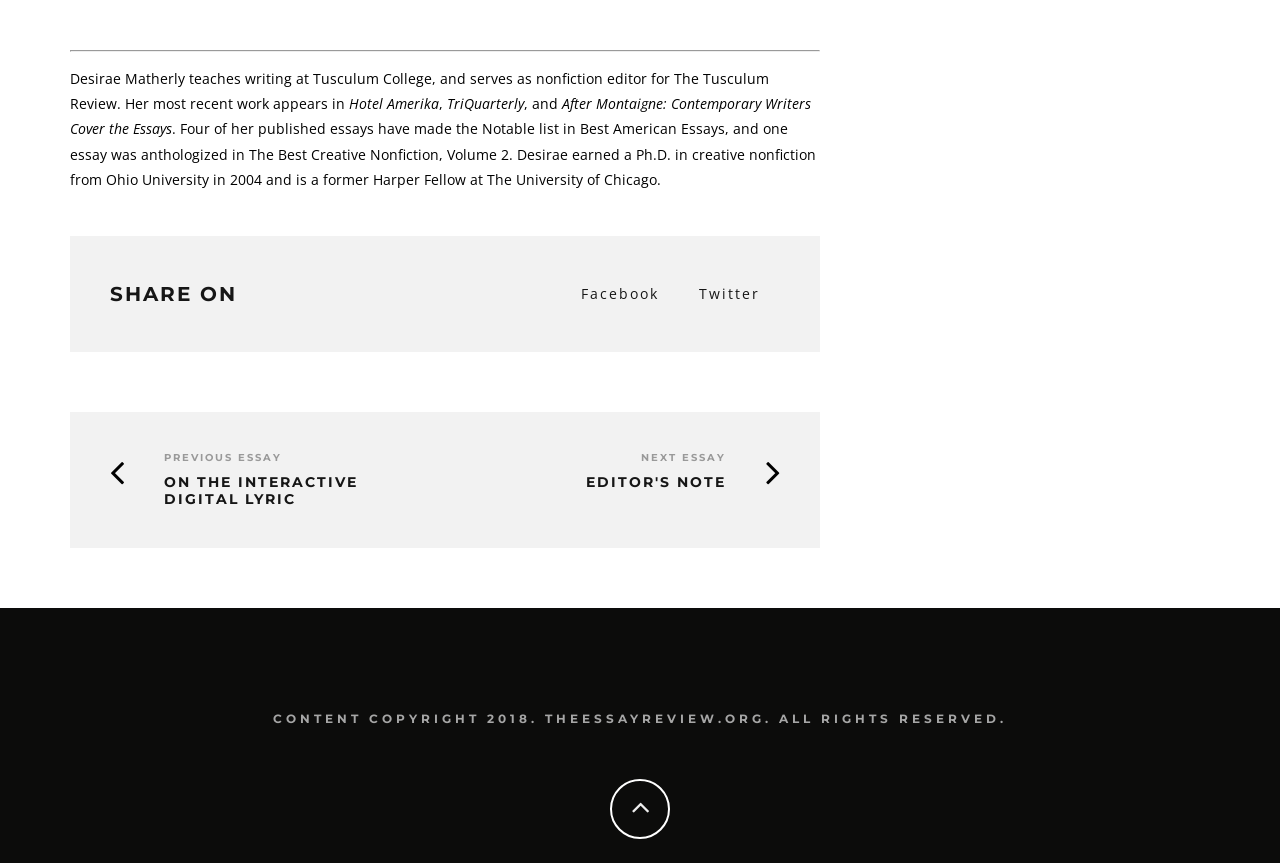Answer the question using only a single word or phrase: 
What is the copyright year of the content on this webpage?

2018